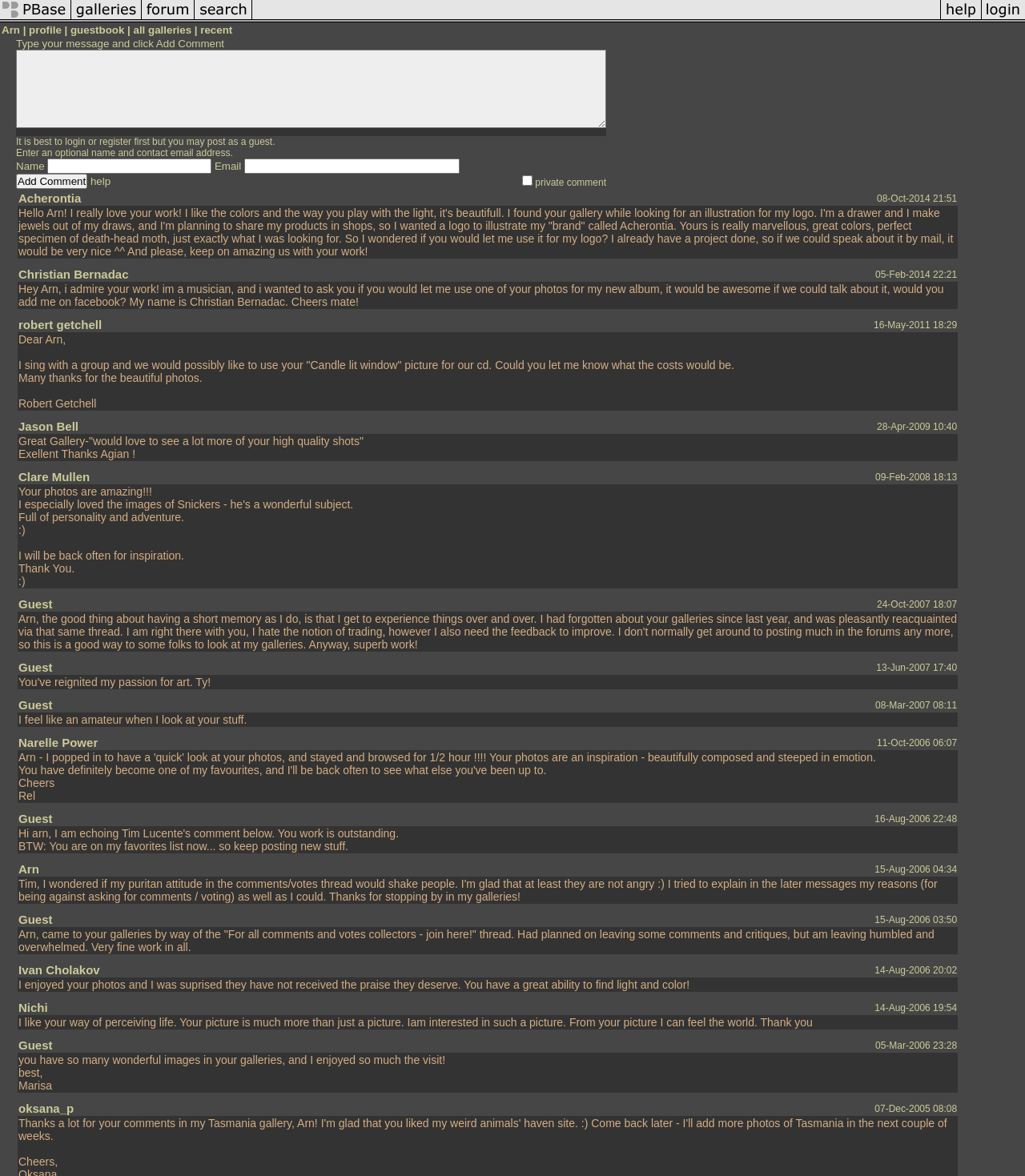Identify the bounding box coordinates of the area that should be clicked in order to complete the given instruction: "search pictures". The bounding box coordinates should be four float numbers between 0 and 1, i.e., [left, top, right, bottom].

[0.19, 0.011, 0.246, 0.021]